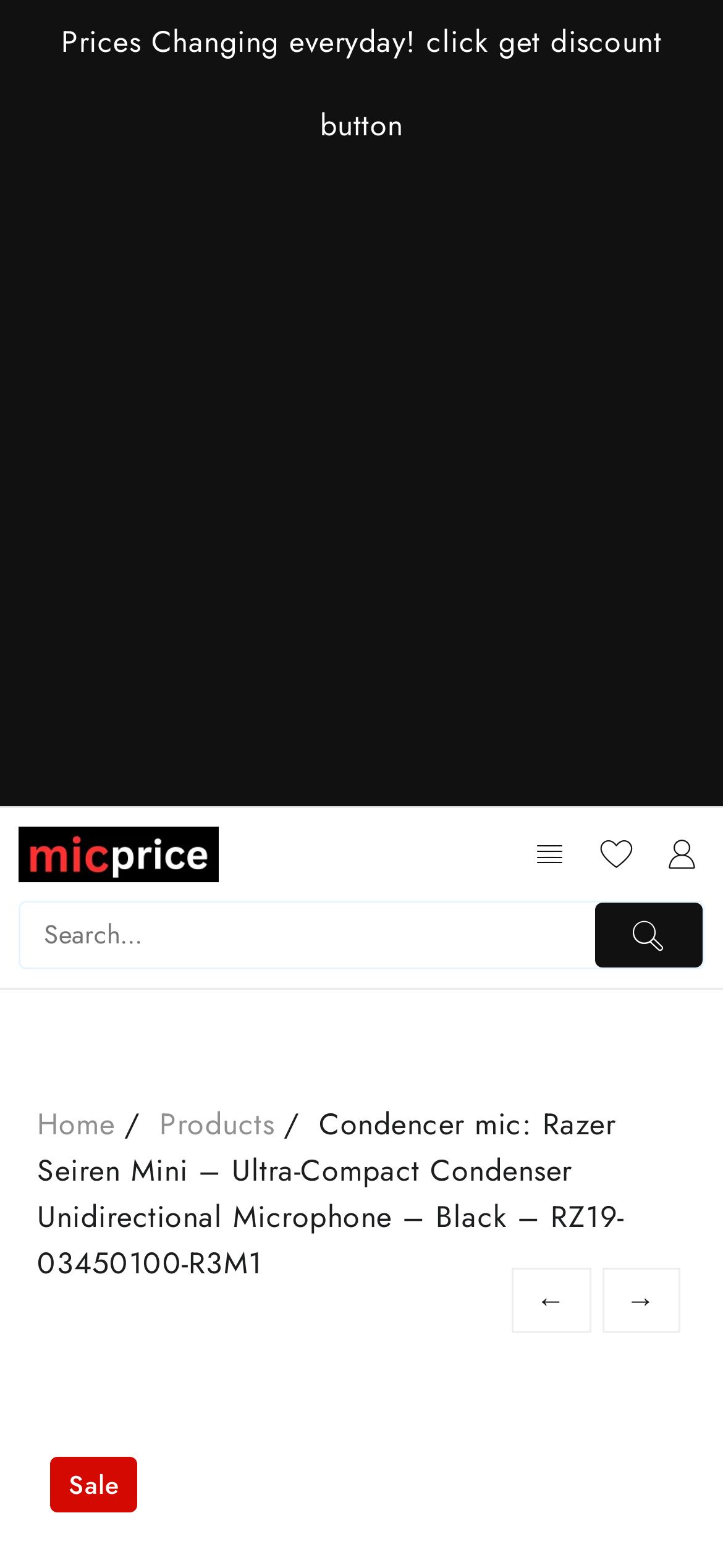What is the current status of the product?
Give a thorough and detailed response to the question.

I found the answer by looking at the StaticText element with the text 'Sale' at the bottom of the page. This suggests that the product is currently on sale.